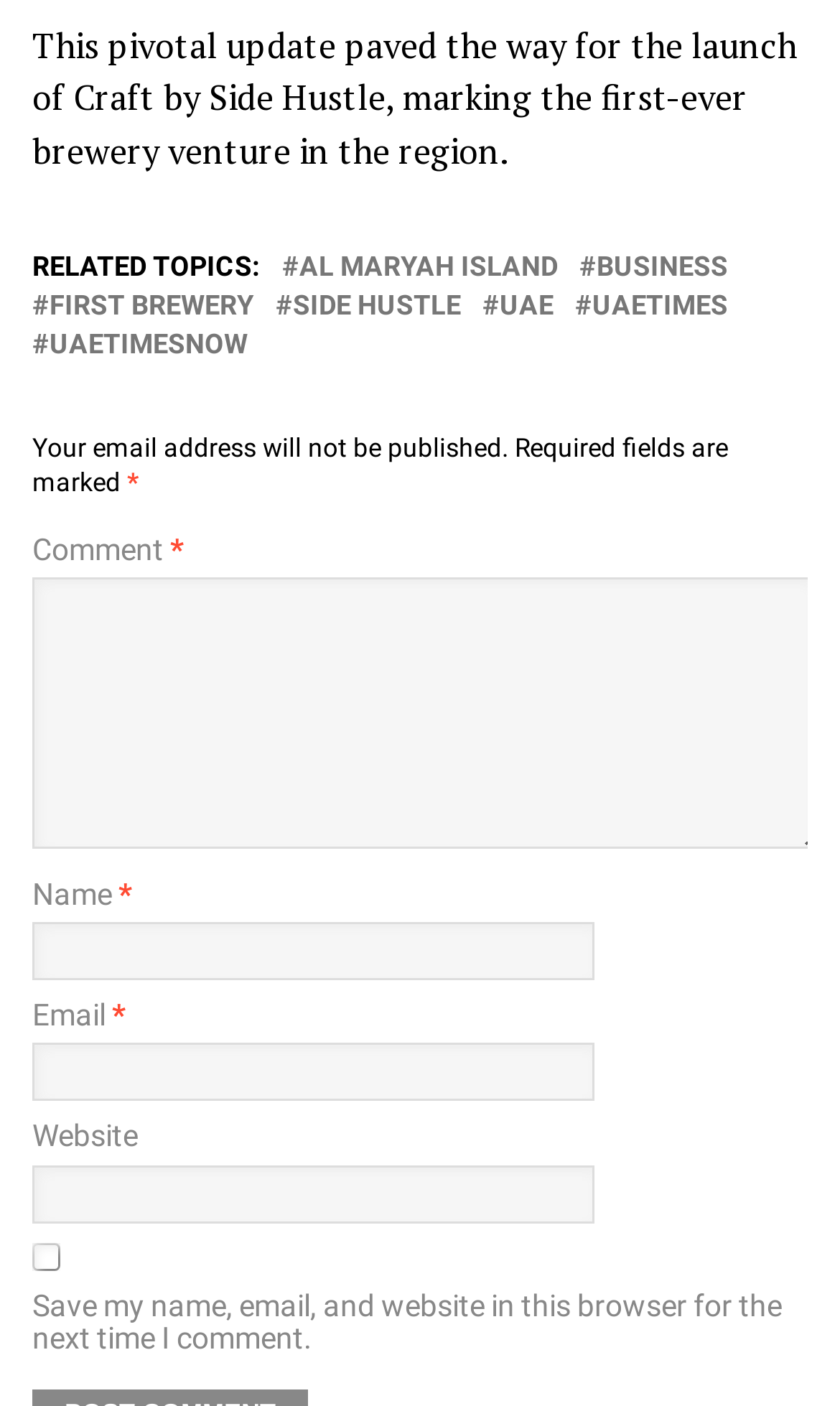What is the email field described by?
Answer the question with a single word or phrase derived from the image.

email-notes